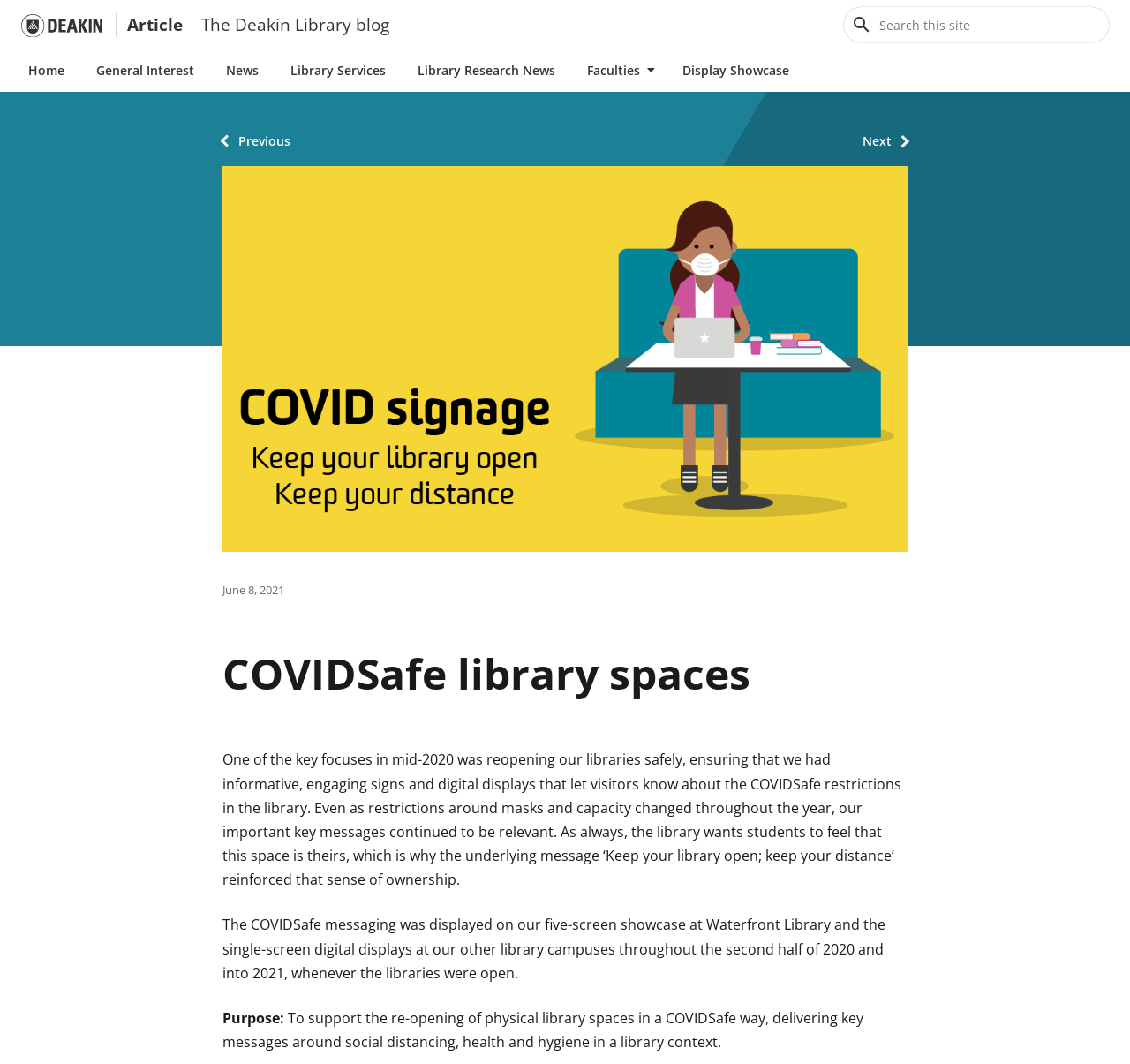What is the underlying message of the COVIDSafe restrictions?
Using the information from the image, answer the question thoroughly.

According to the webpage content, specifically the text 'the underlying message ‘Keep your library open; keep your distance’ reinforced that sense of ownership.', I can conclude that the underlying message of the COVIDSafe restrictions is to 'Keep your library open; keep your distance'.